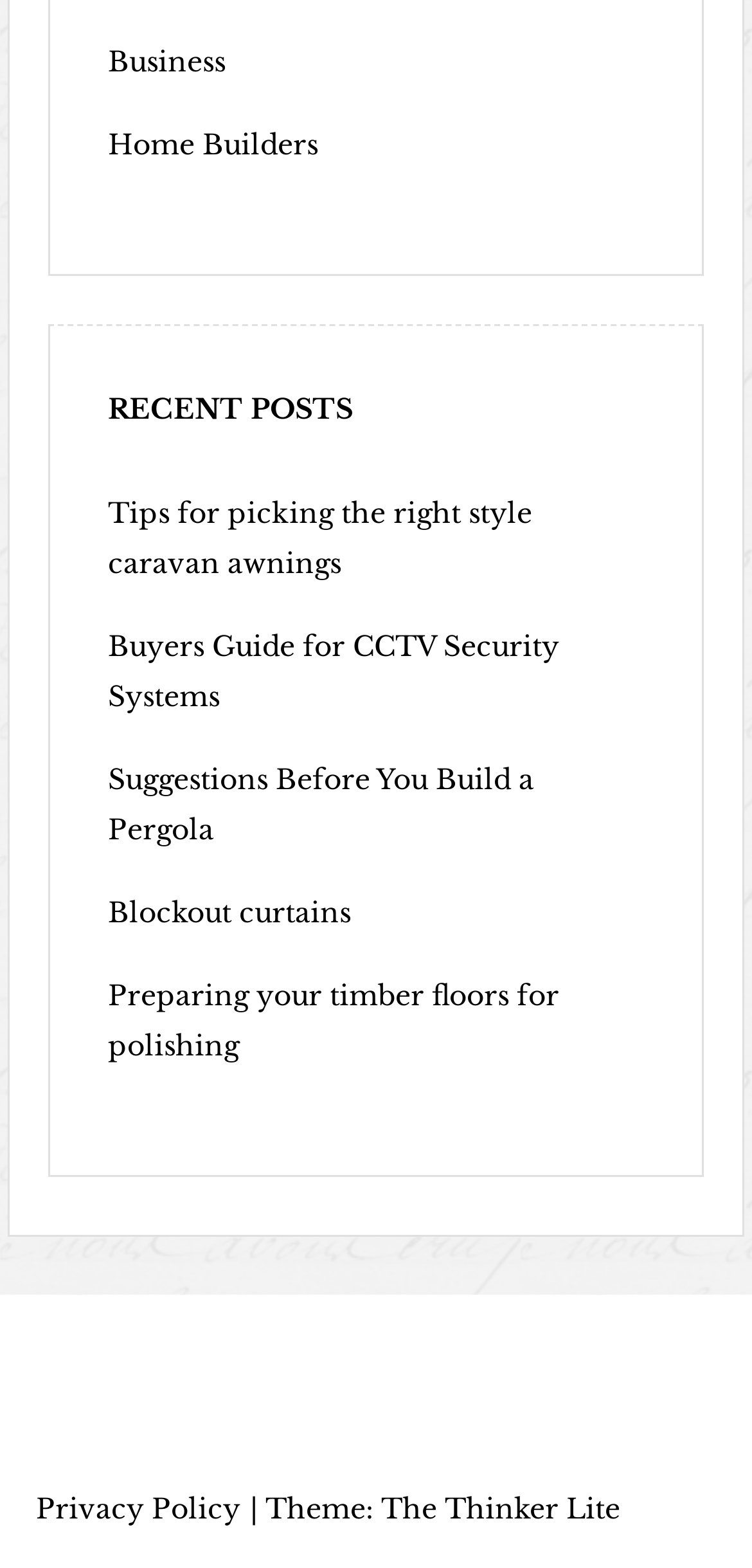Locate the bounding box coordinates of the element that needs to be clicked to carry out the instruction: "Check out the theme information". The coordinates should be given as four float numbers ranging from 0 to 1, i.e., [left, top, right, bottom].

[0.353, 0.951, 0.825, 0.973]